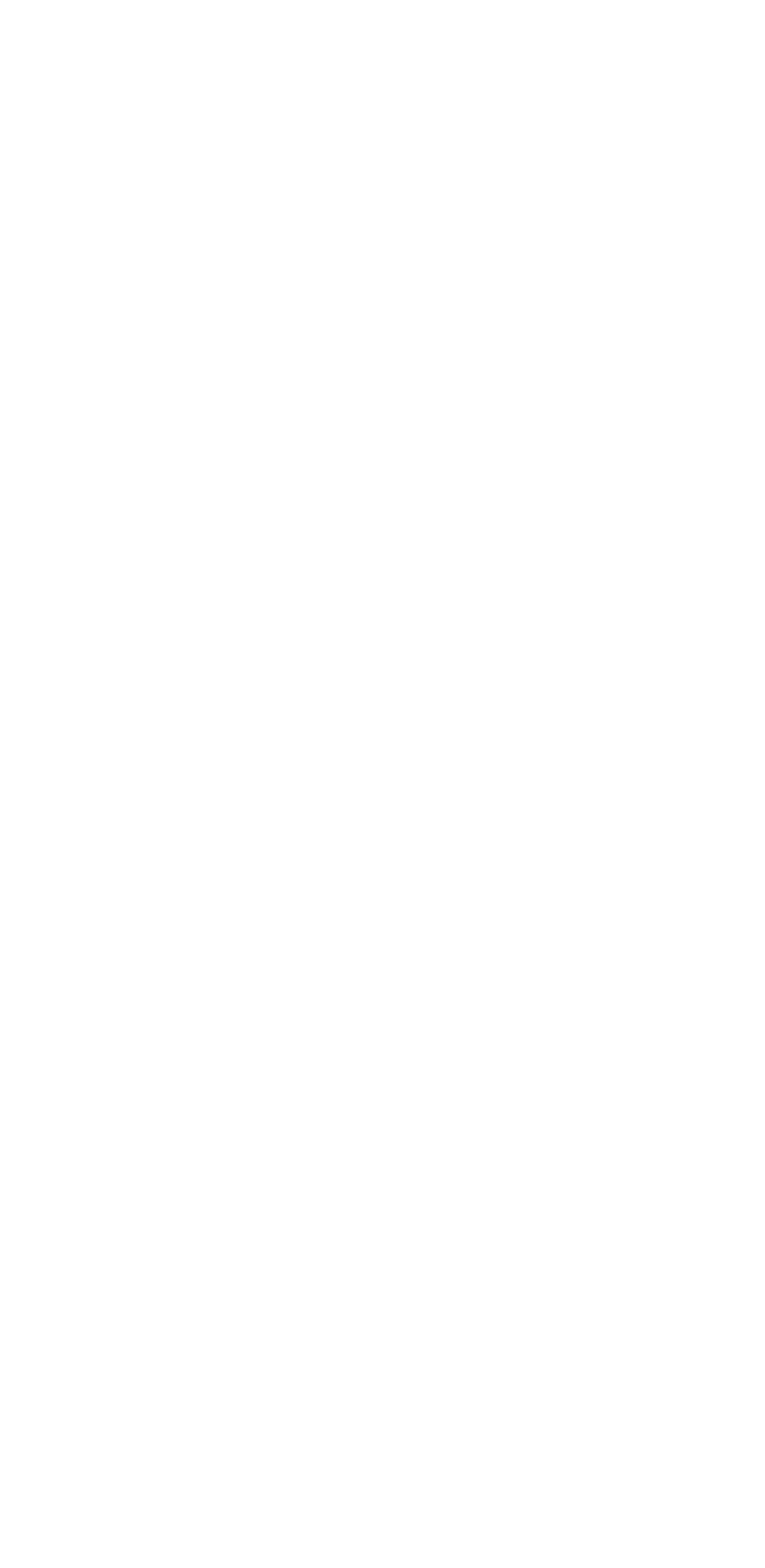Please provide the bounding box coordinates for the UI element as described: "February 2020". The coordinates must be four floats between 0 and 1, represented as [left, top, right, bottom].

[0.056, 0.302, 0.49, 0.337]